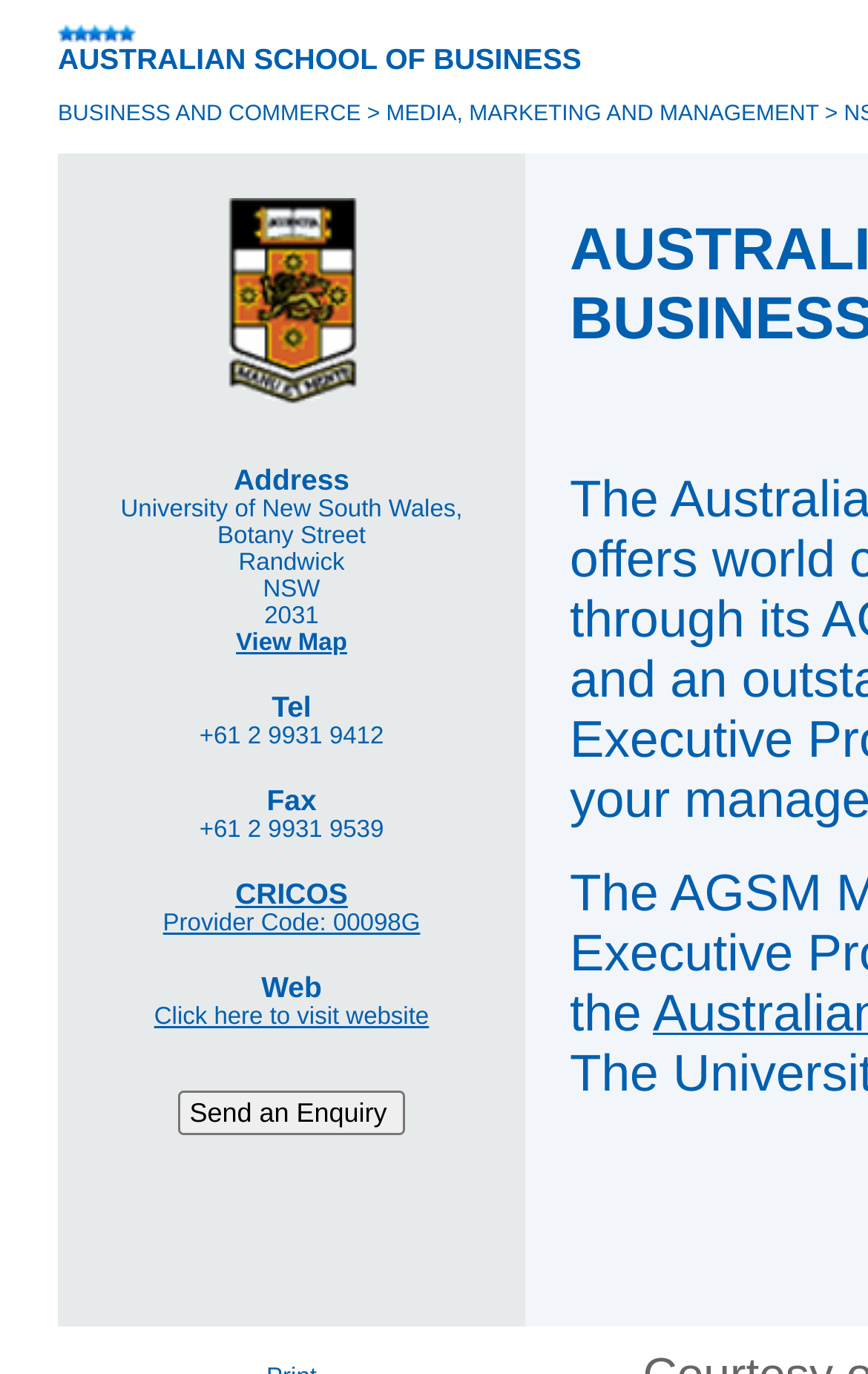What is the phone number for the university?
Provide a fully detailed and comprehensive answer to the question.

I found the phone number by looking at the StaticText element with ID 59, which contains the phone number.